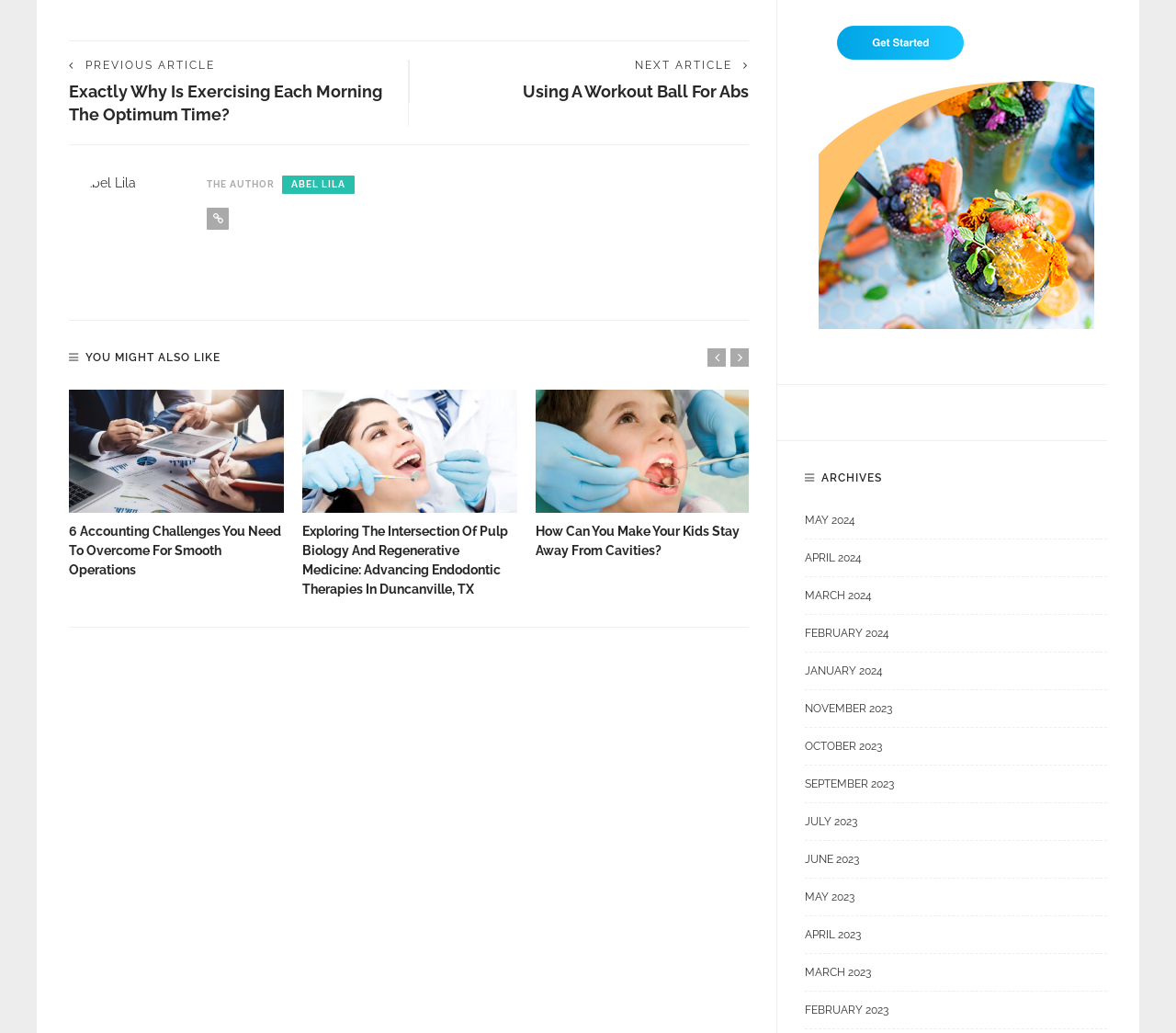Identify the bounding box coordinates of the region I need to click to complete this instruction: "Browse the archives".

[0.684, 0.454, 0.75, 0.472]